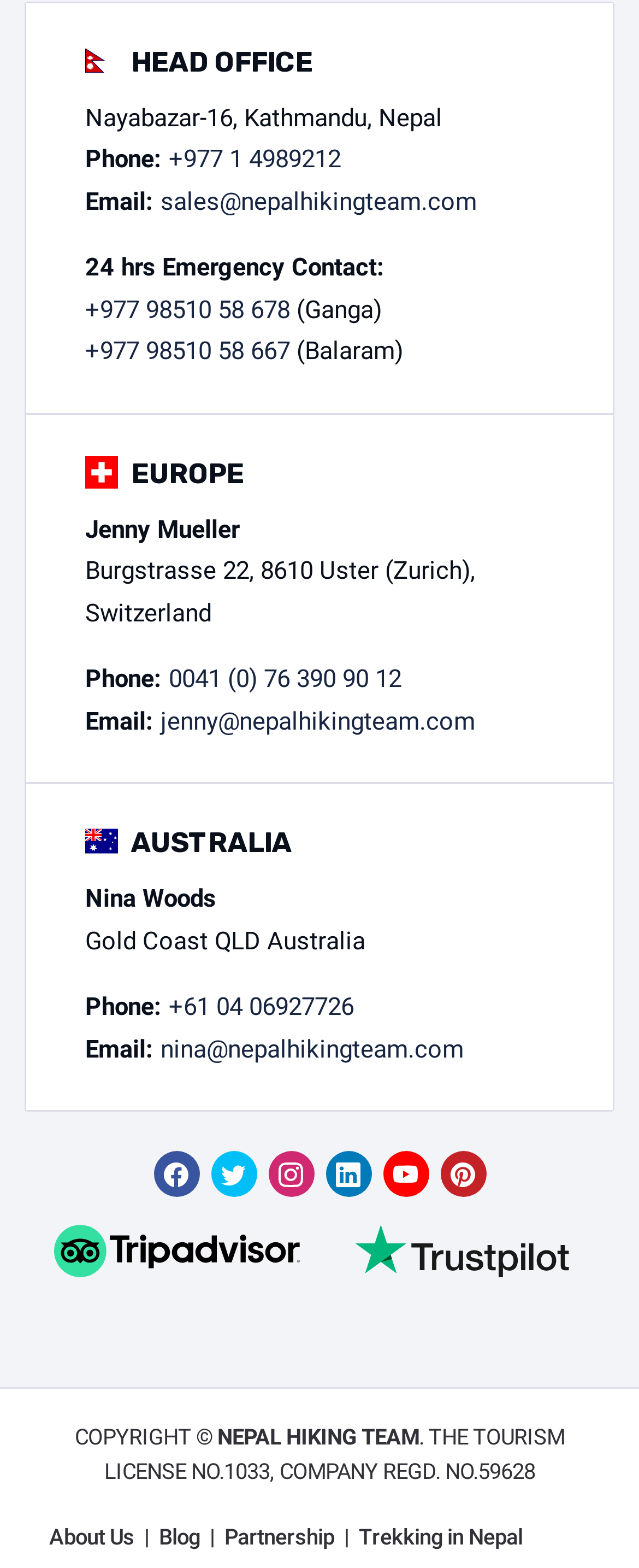From the element description +977 1 4989212, predict the bounding box coordinates of the UI element. The coordinates must be specified in the format (top-left x, top-left y, bottom-right x, bottom-right y) and should be within the 0 to 1 range.

[0.264, 0.092, 0.533, 0.111]